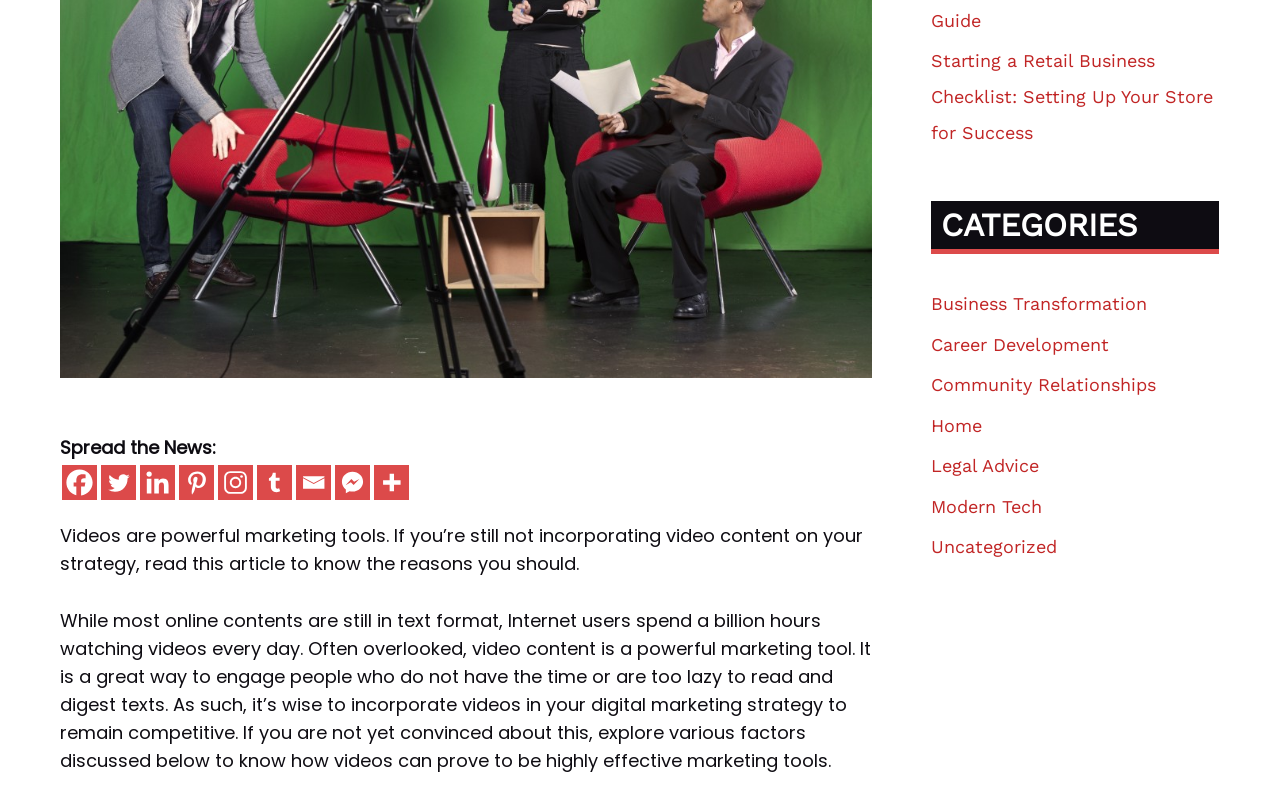Using the webpage screenshot, locate the HTML element that fits the following description and provide its bounding box: "Uncategorized".

[0.727, 0.682, 0.826, 0.708]